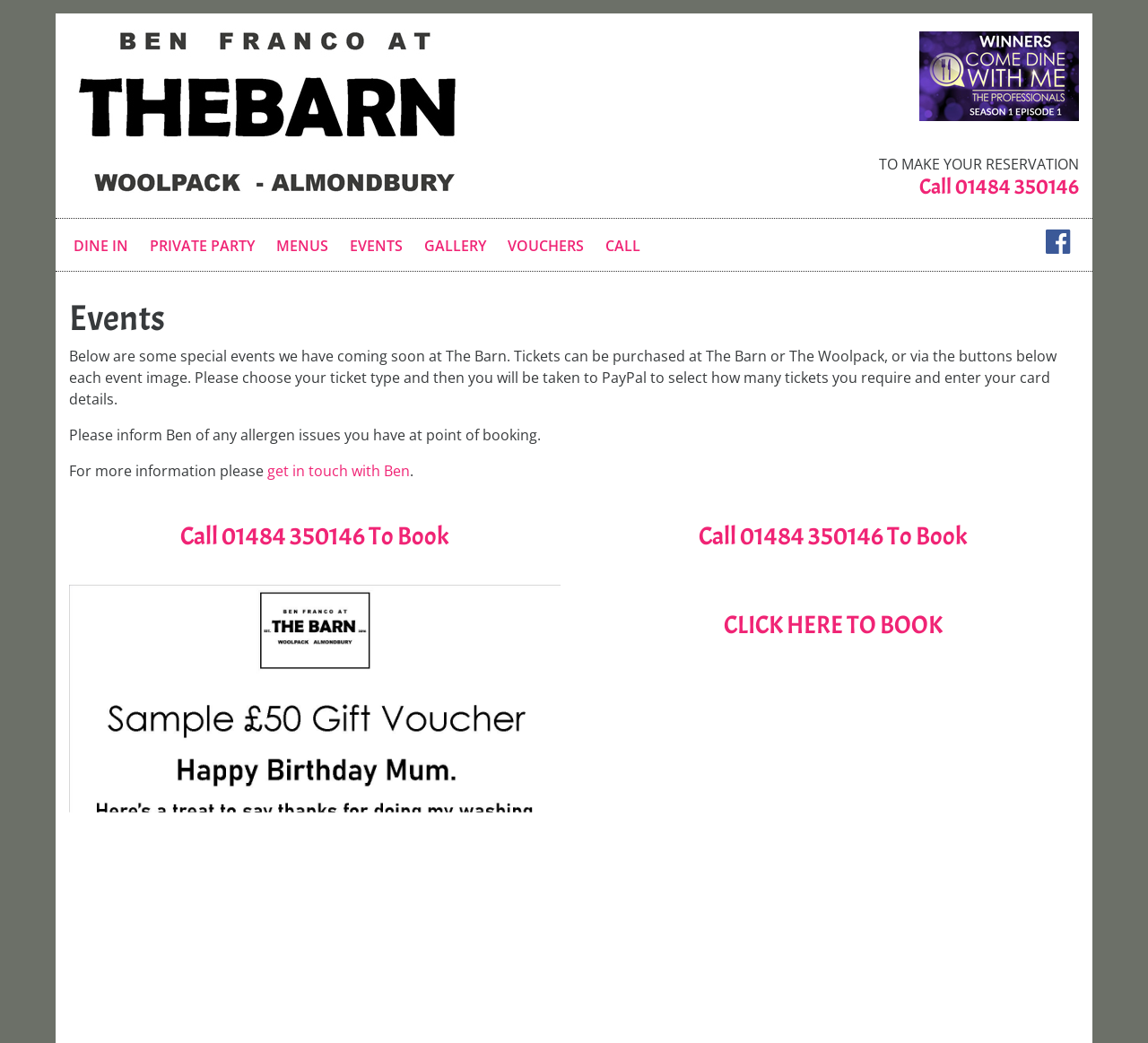Pinpoint the bounding box coordinates for the area that should be clicked to perform the following instruction: "Click on the 'get in touch with Ben' link".

[0.233, 0.442, 0.357, 0.461]